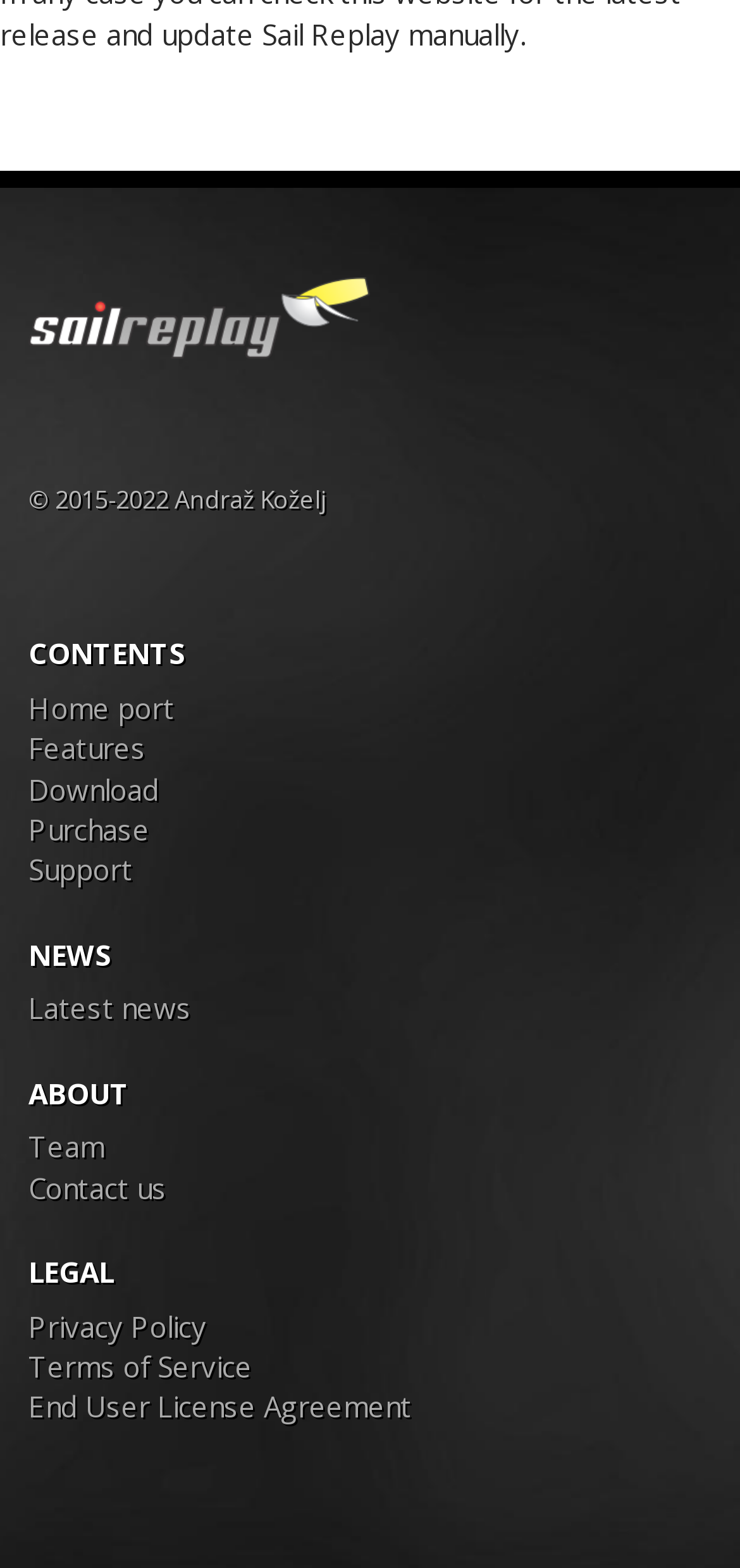How many links are there under 'NEWS'?
Using the image, answer in one word or phrase.

1